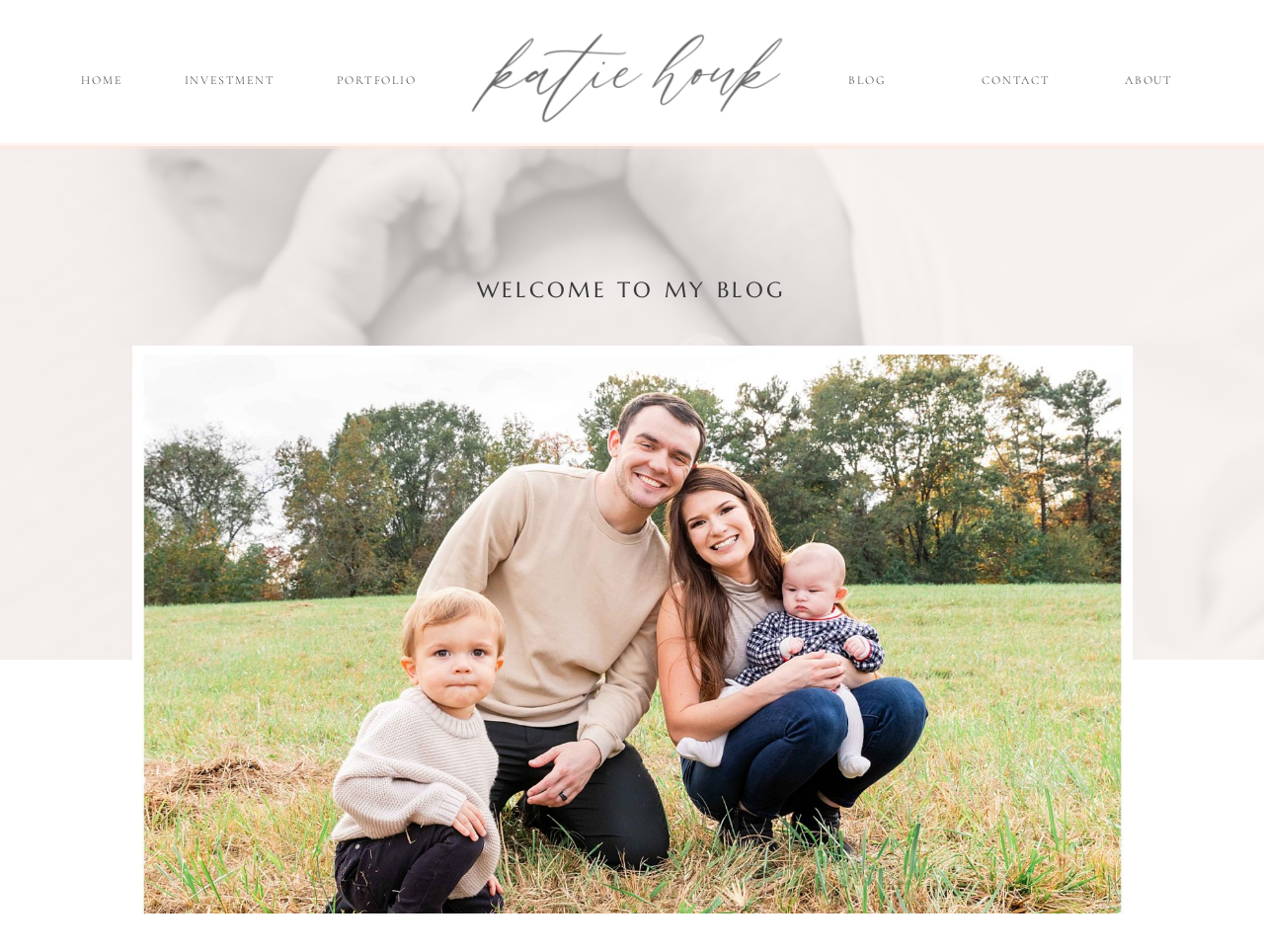Given the description: "parent_node: ABOUT", determine the bounding box coordinates of the UI element. The coordinates should be formatted as four float numbers between 0 and 1, [left, top, right, bottom].

[0.354, 0.012, 0.646, 0.141]